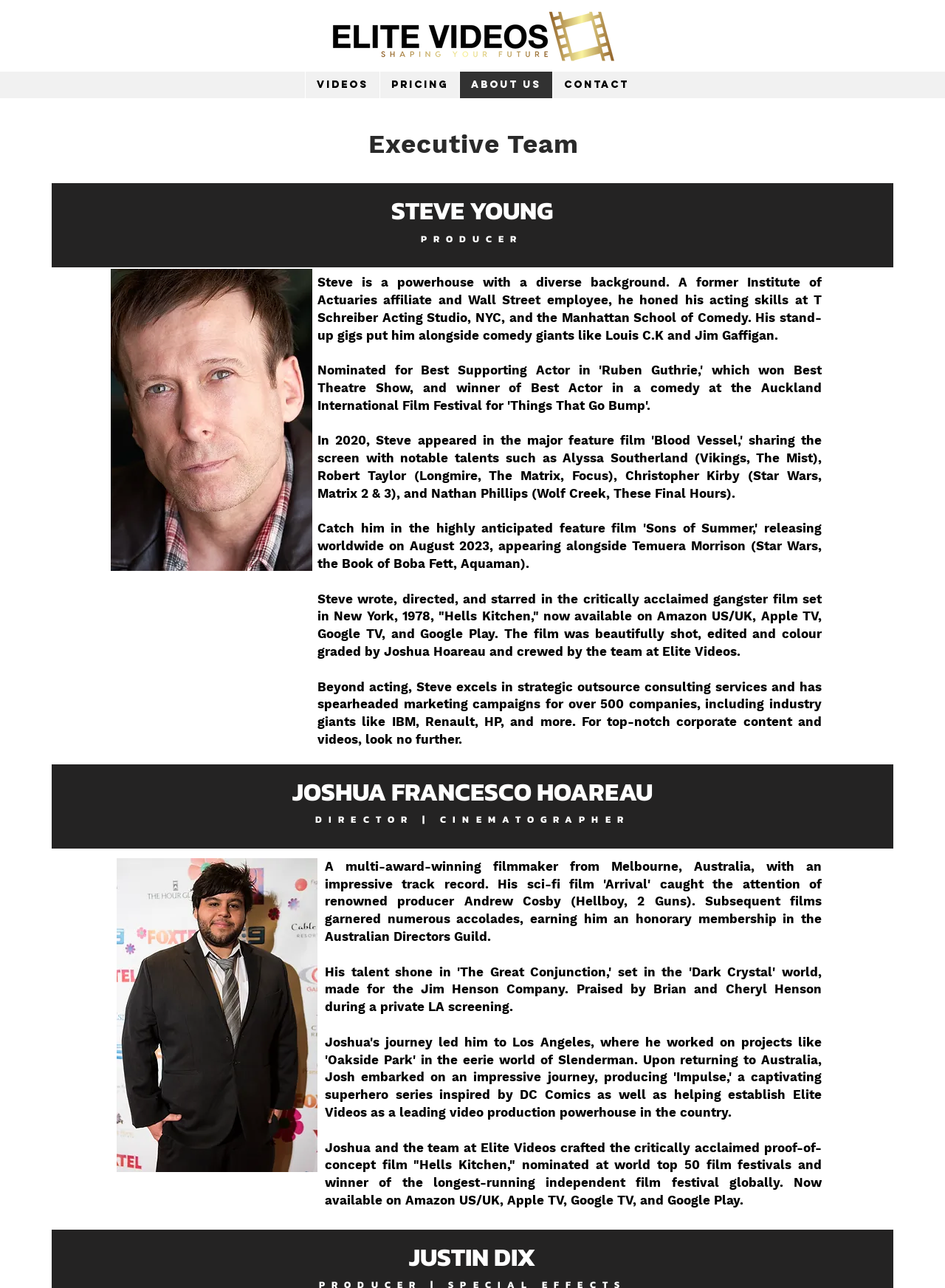Generate a thorough explanation of the webpage's elements.

The webpage is about Elite Videos, a corporate video production company. At the top left, there is a website logo. Below the logo, there is a navigation menu with four links: VIDEOS, PRICING, ABOUT US, and CONTACT, aligned horizontally.

The main content of the webpage is divided into two sections, each featuring a team member. The first section is about Steve Young, a producer. On the left, there is a photo of Steve, and on the right, there are three paragraphs of text describing his background, experience, and skills. The text explains that Steve has a diverse background, including experience in the Institute of Actuaries and Wall Street, and has honed his acting skills at T Schreiber Acting Studio and the Manhattan School of Comedy.

Below Steve's section, there is a heading "Executive Team". Then, there is a section about Joshua Francesco Hoareau, a director and cinematographer. On the left, there is a photo of Joshua, and on the right, there are two paragraphs of text describing his experience and achievements. The text explains that Joshua and the team at Elite Videos crafted a critically acclaimed proof-of-concept film "Hells Kitchen", which was nominated at top 50 film festivals and is now available on various platforms.